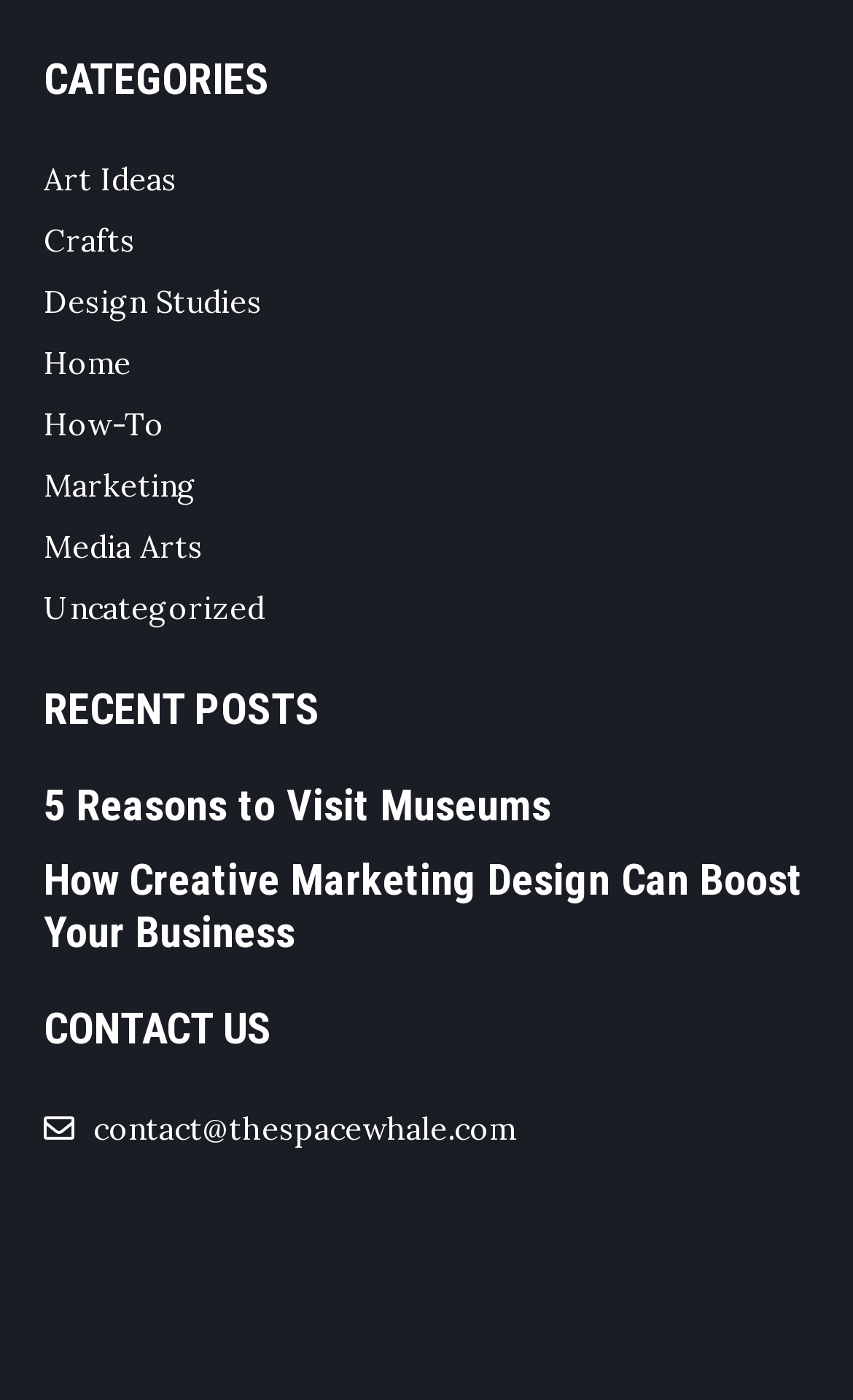Please identify the bounding box coordinates of the clickable element to fulfill the following instruction: "Visit the About Us page". The coordinates should be four float numbers between 0 and 1, i.e., [left, top, right, bottom].

None